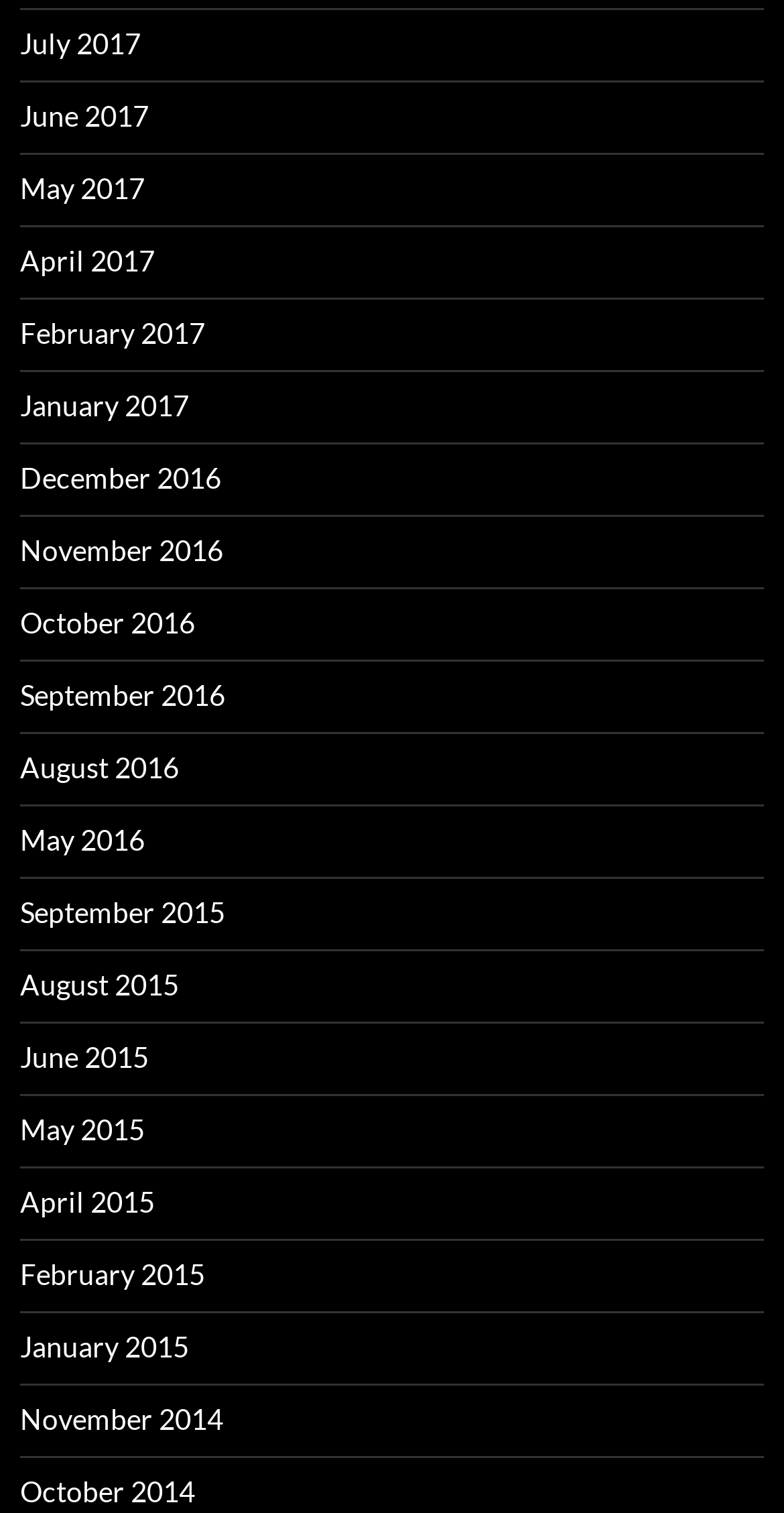What is the earliest month listed?
Answer the question using a single word or phrase, according to the image.

November 2014